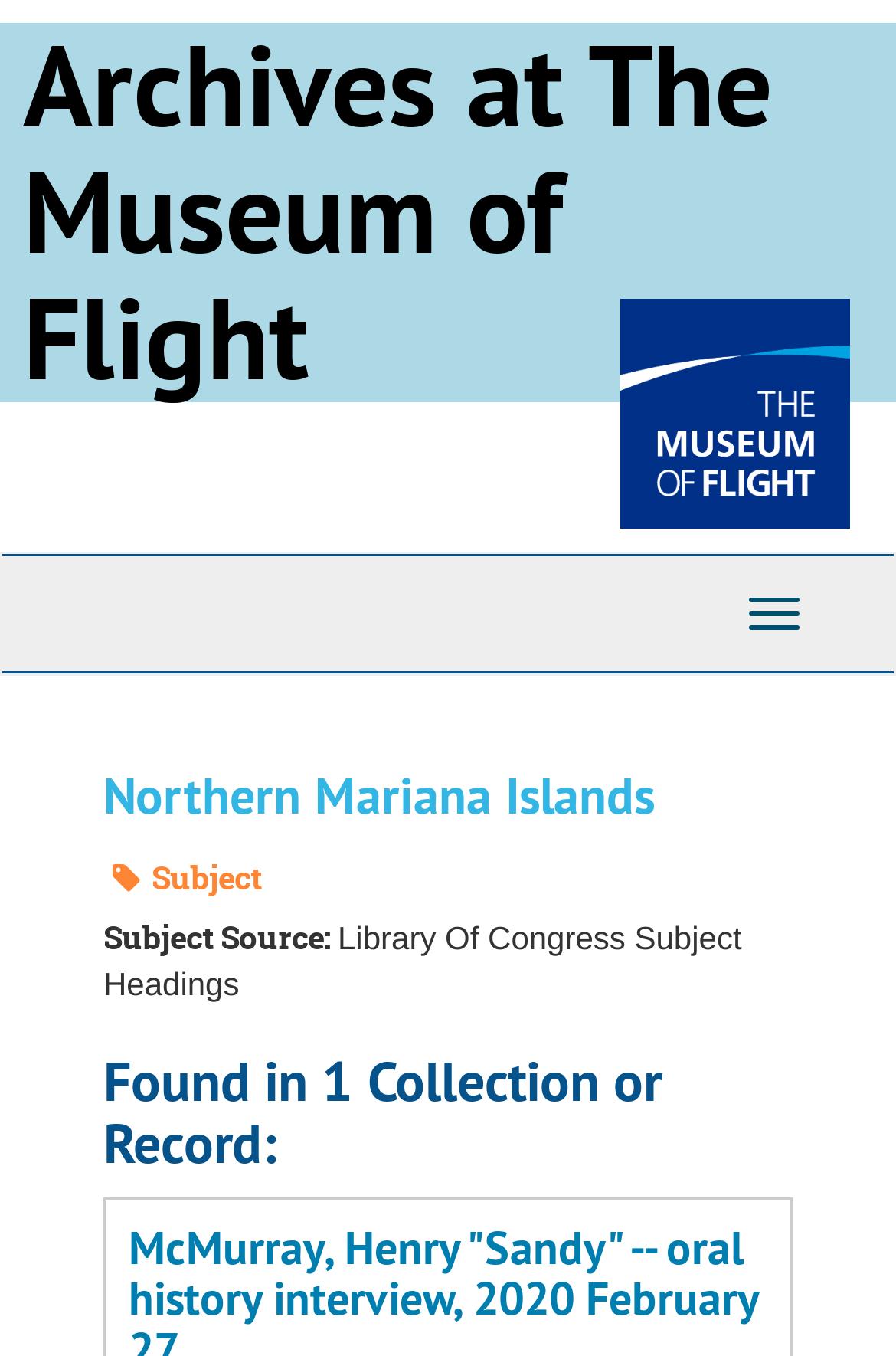Convey a detailed summary of the webpage, mentioning all key elements.

The webpage is about the Northern Mariana Islands Archives Public Interface. At the top, there is a heading that reads "Archives at The Museum of Flight" with a link to it. Below the heading, there is an image. 

On the top-right side, there is a navigation menu with a toggle button. 

Below the navigation menu, there is a heading that reads "Northern Mariana Islands". Under this heading, there are several sections. The first section has a label "Subject" followed by some text. Next to it, there is a section labeled "Page Actions". 

Below these sections, there is a label "Subject Source:" followed by a description that reads "Library of Congress Subject Headings". 

Finally, at the bottom, there is a heading that reads "Found in 1 Collection or Record:".